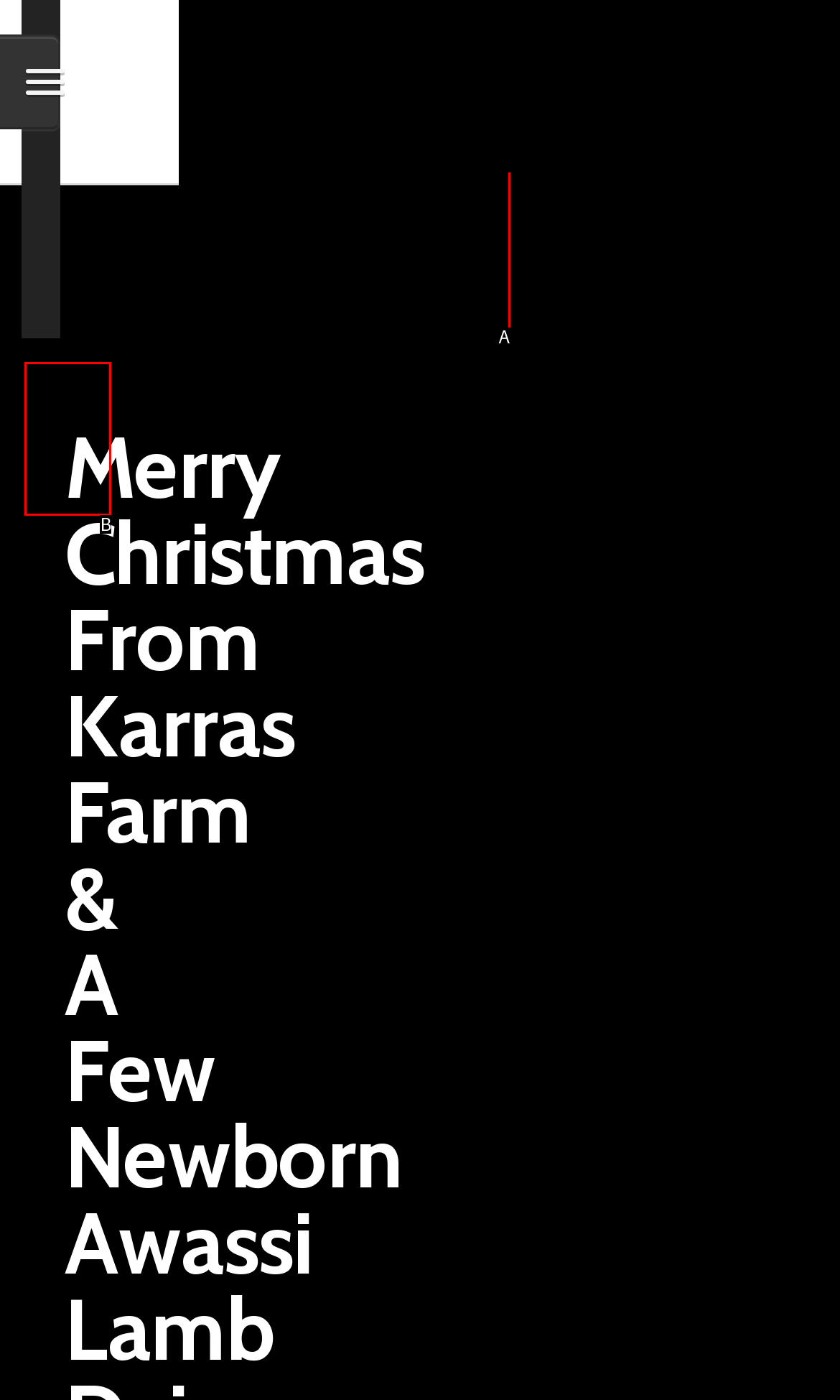Please provide the letter of the UI element that best fits the following description: Home
Respond with the letter from the given choices only.

B